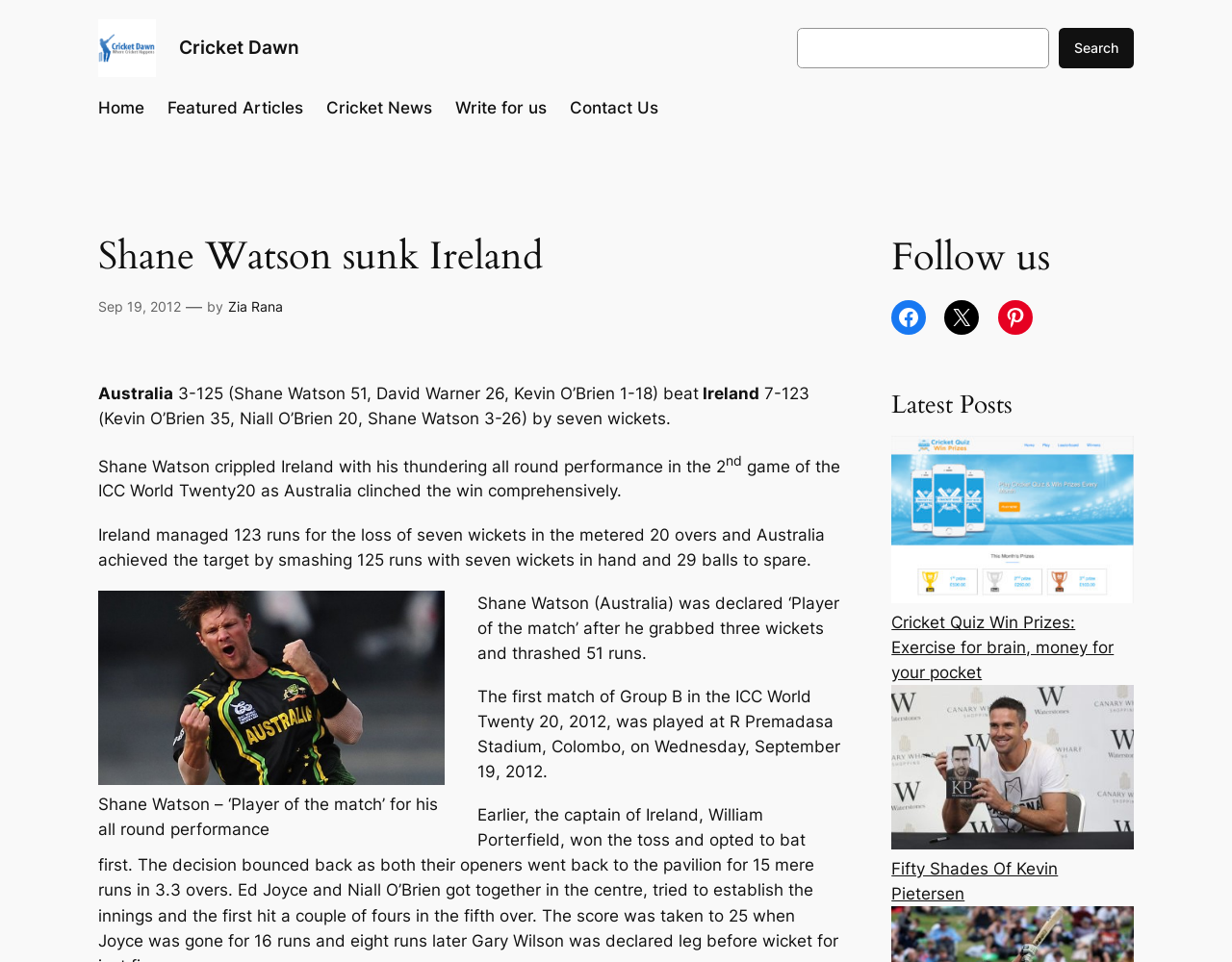Determine the bounding box coordinates of the clickable region to execute the instruction: "Search for cricket news". The coordinates should be four float numbers between 0 and 1, denoted as [left, top, right, bottom].

[0.647, 0.029, 0.92, 0.071]